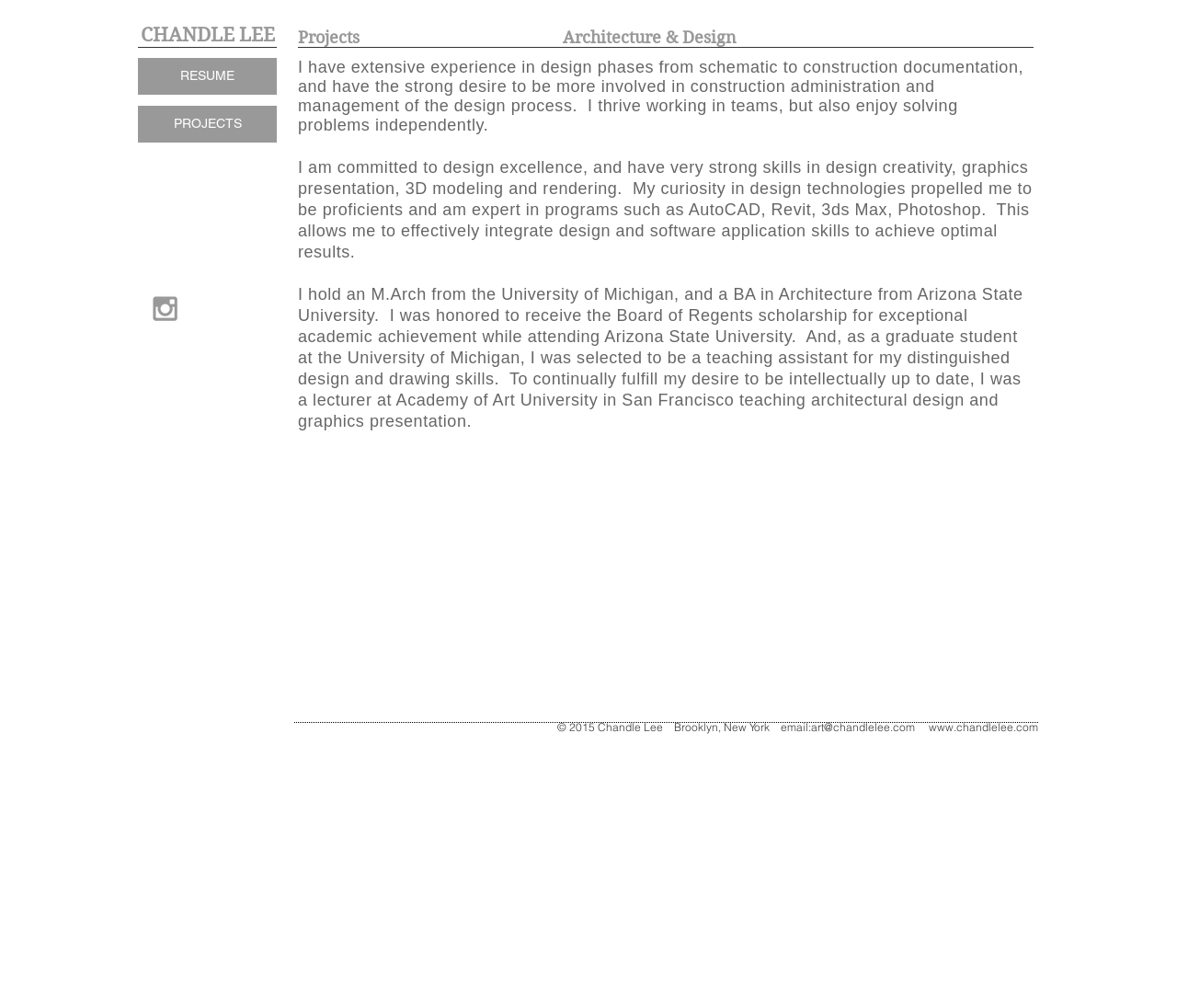Based on the element description, predict the bounding box coordinates (top-left x, top-left y, bottom-right x, bottom-right y) for the UI element in the screenshot: www.chandlelee.com

[0.789, 0.714, 0.882, 0.728]